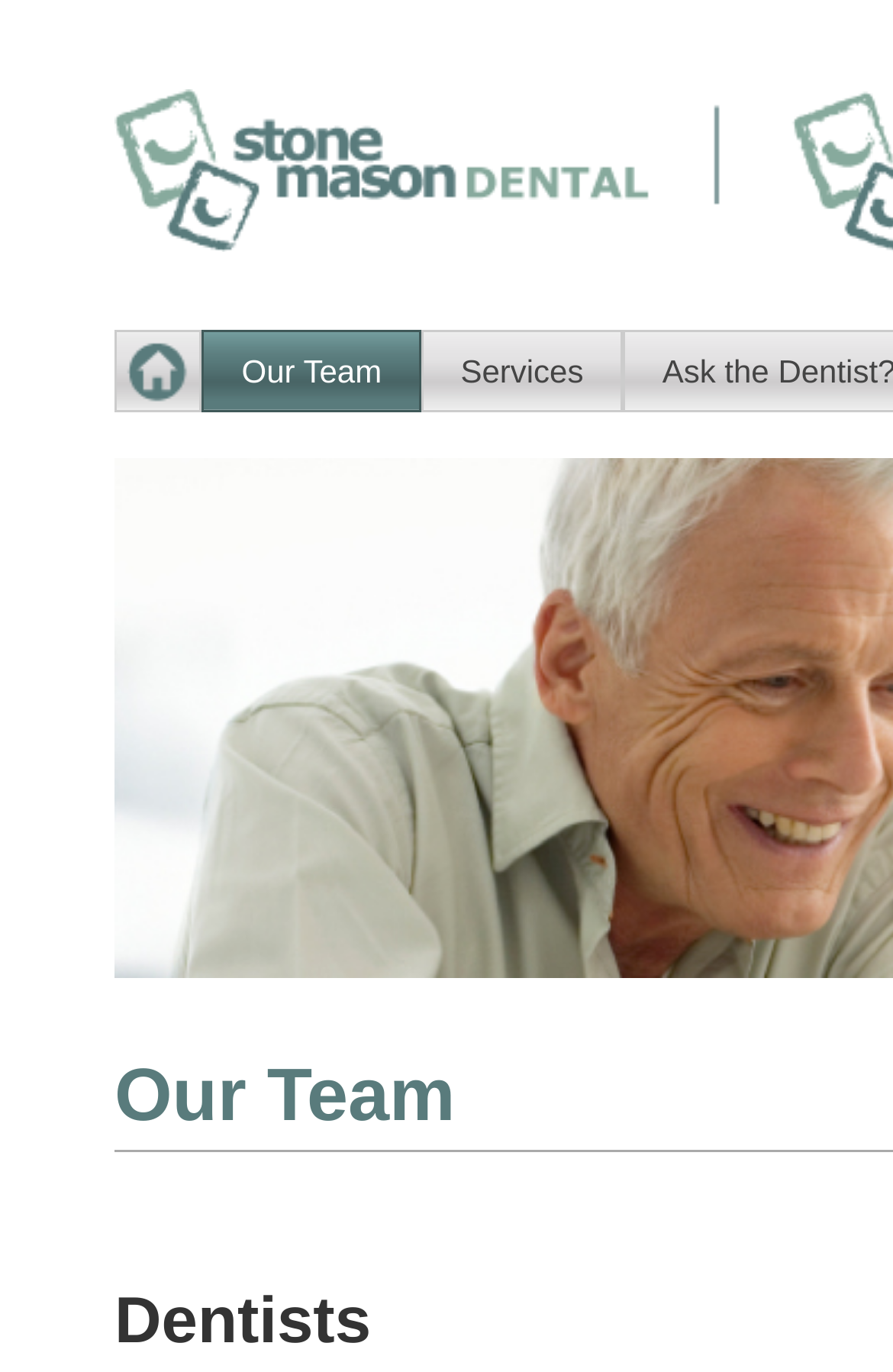Determine the bounding box of the UI component based on this description: "alt="envelope-o"". The bounding box coordinates should be four float values between 0 and 1, i.e., [left, top, right, bottom].

None